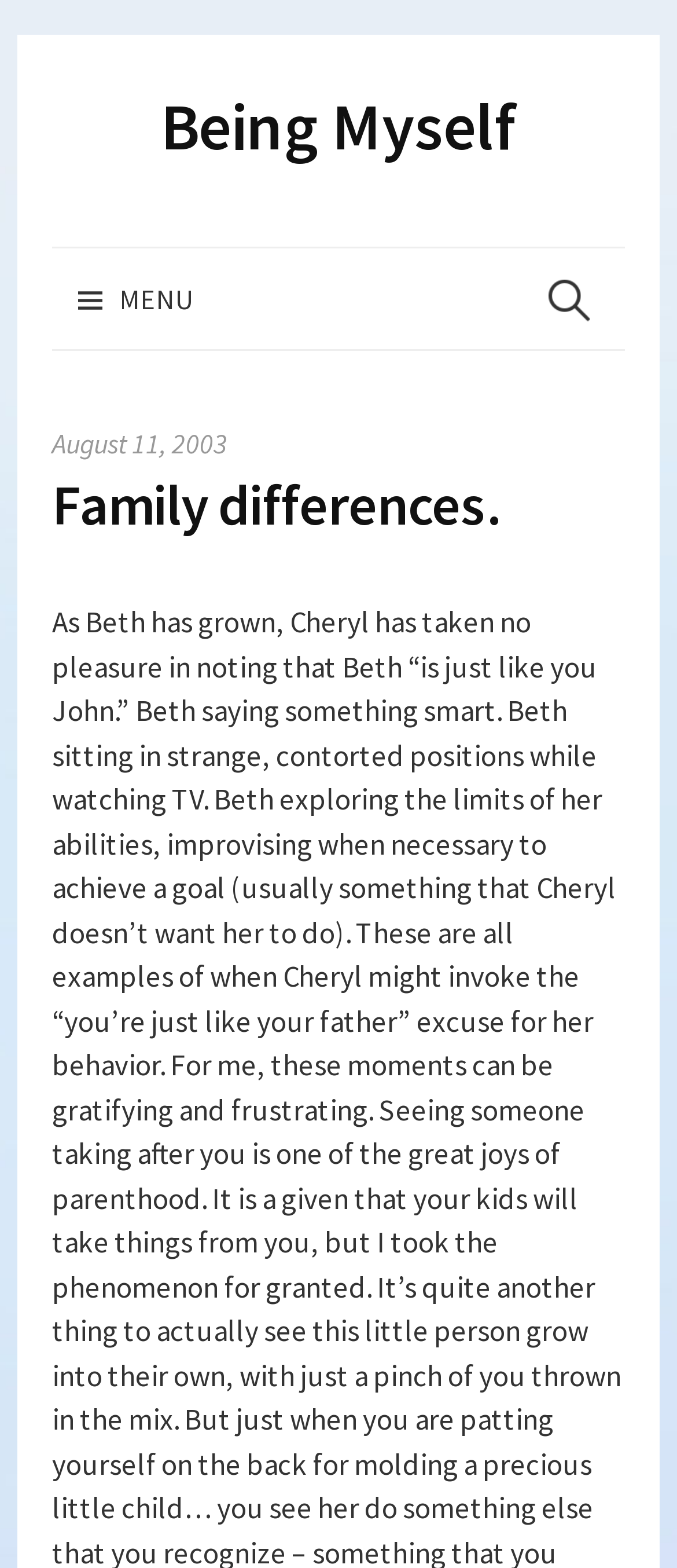Respond to the question below with a single word or phrase: What is the name of the blog?

Being Myself